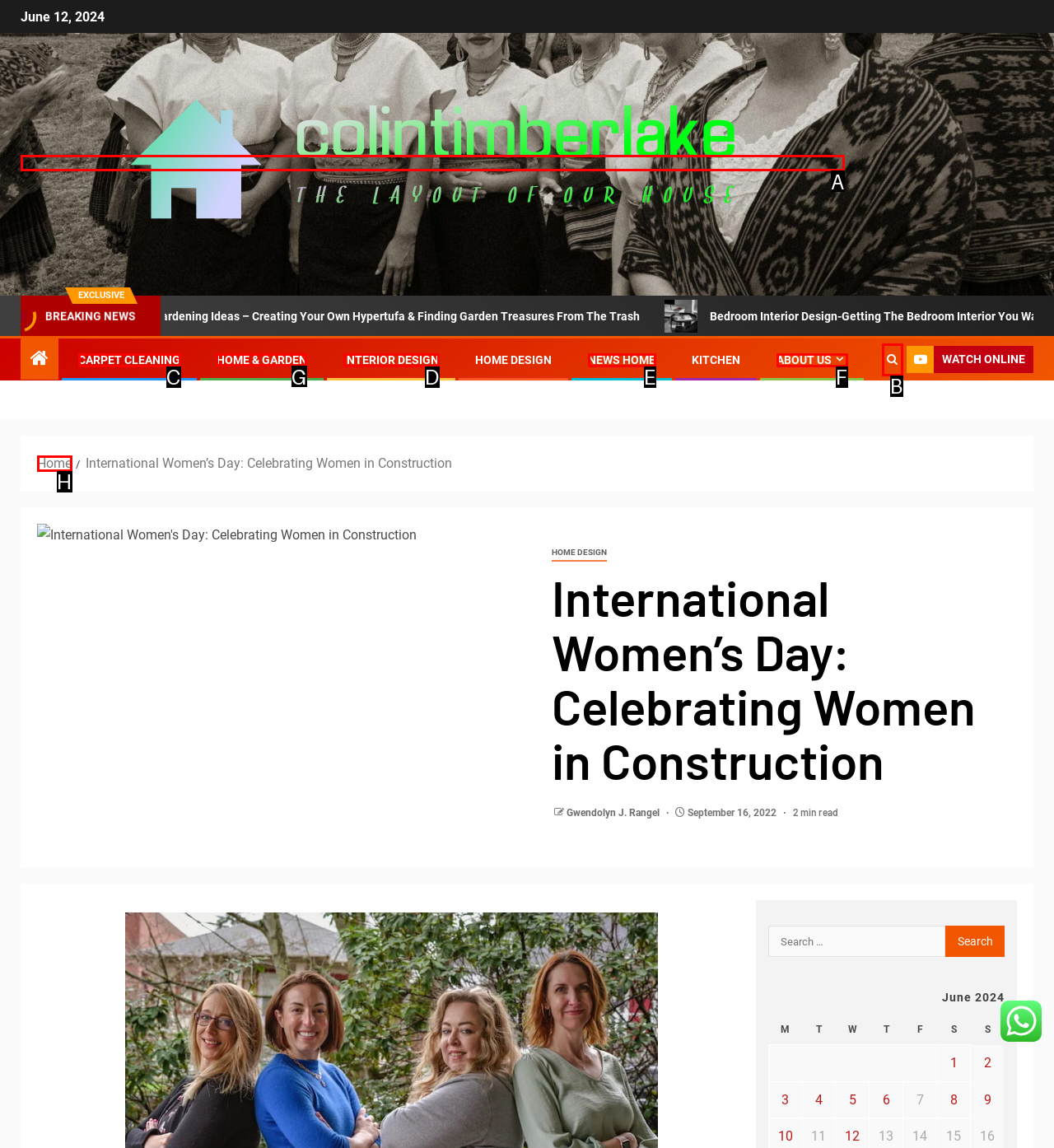Identify the correct UI element to click on to achieve the task: Click on the 'HOME & GARDEN' link. Provide the letter of the appropriate element directly from the available choices.

G